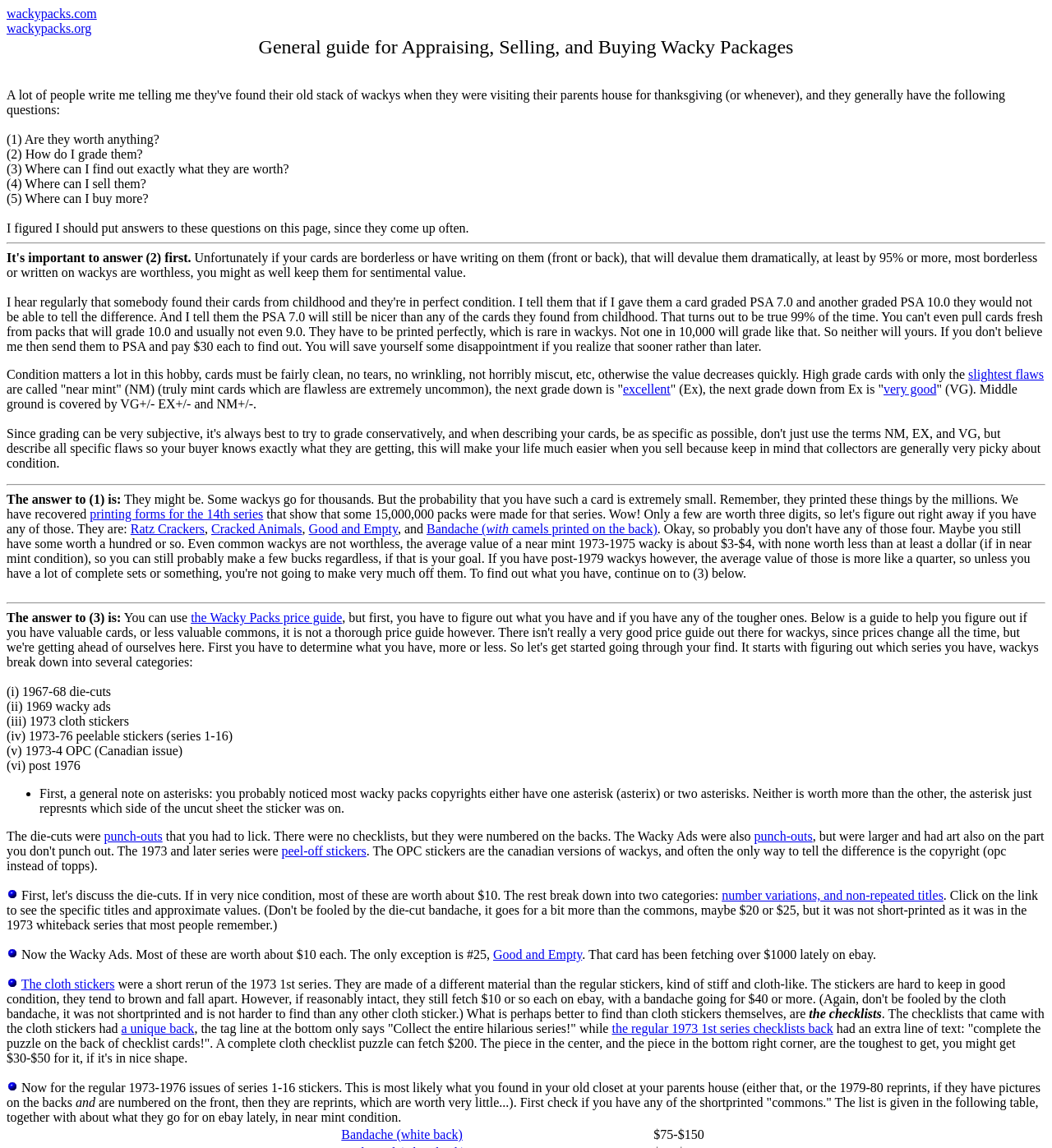Determine the bounding box coordinates for the area that should be clicked to carry out the following instruction: "Follow the link to learn about grading guide".

[0.92, 0.32, 0.992, 0.332]